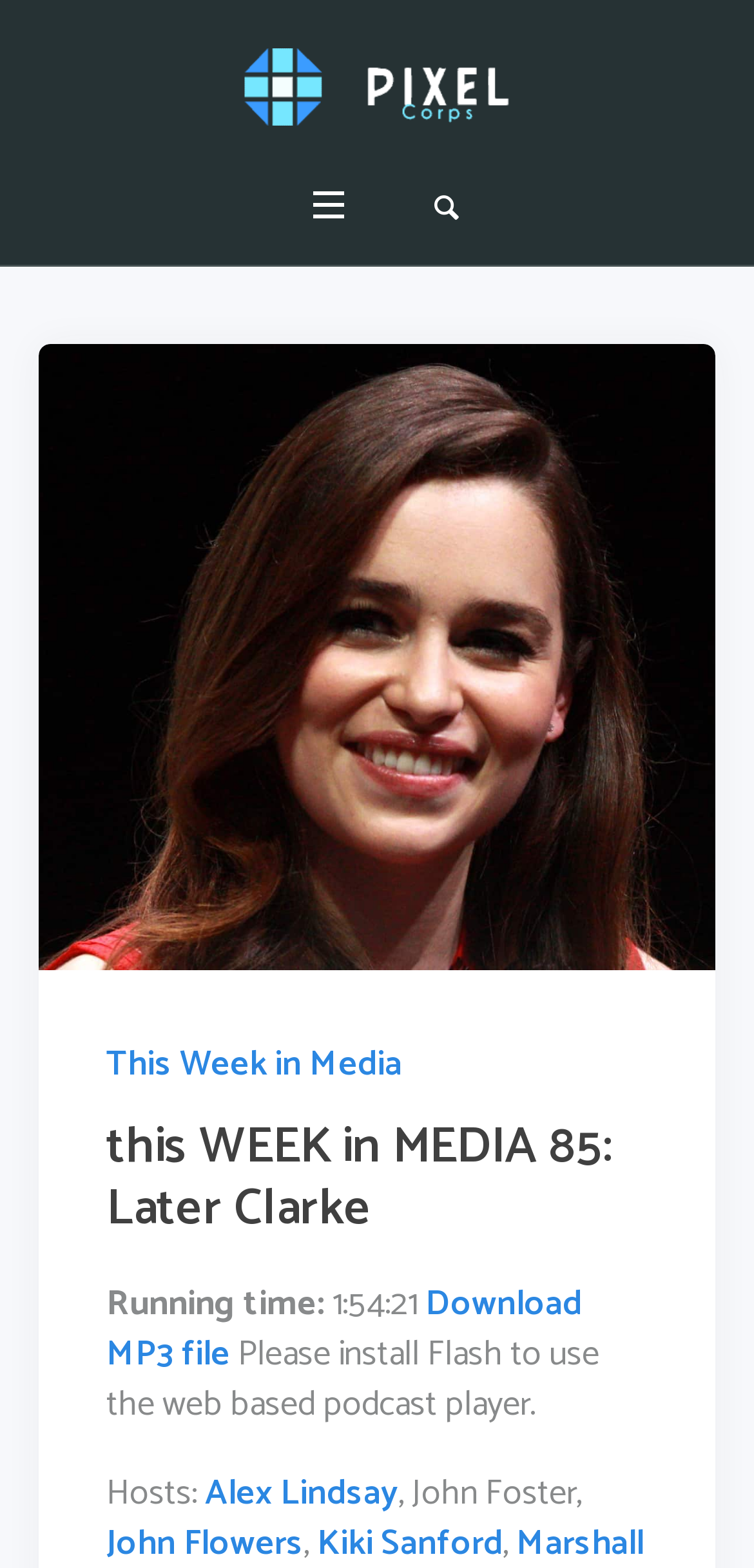What is the running time of the podcast?
Please give a well-detailed answer to the question.

I found the running time of the podcast by looking at the text 'Running time:' and the corresponding value '1:54:21' which is located below the podcast title.